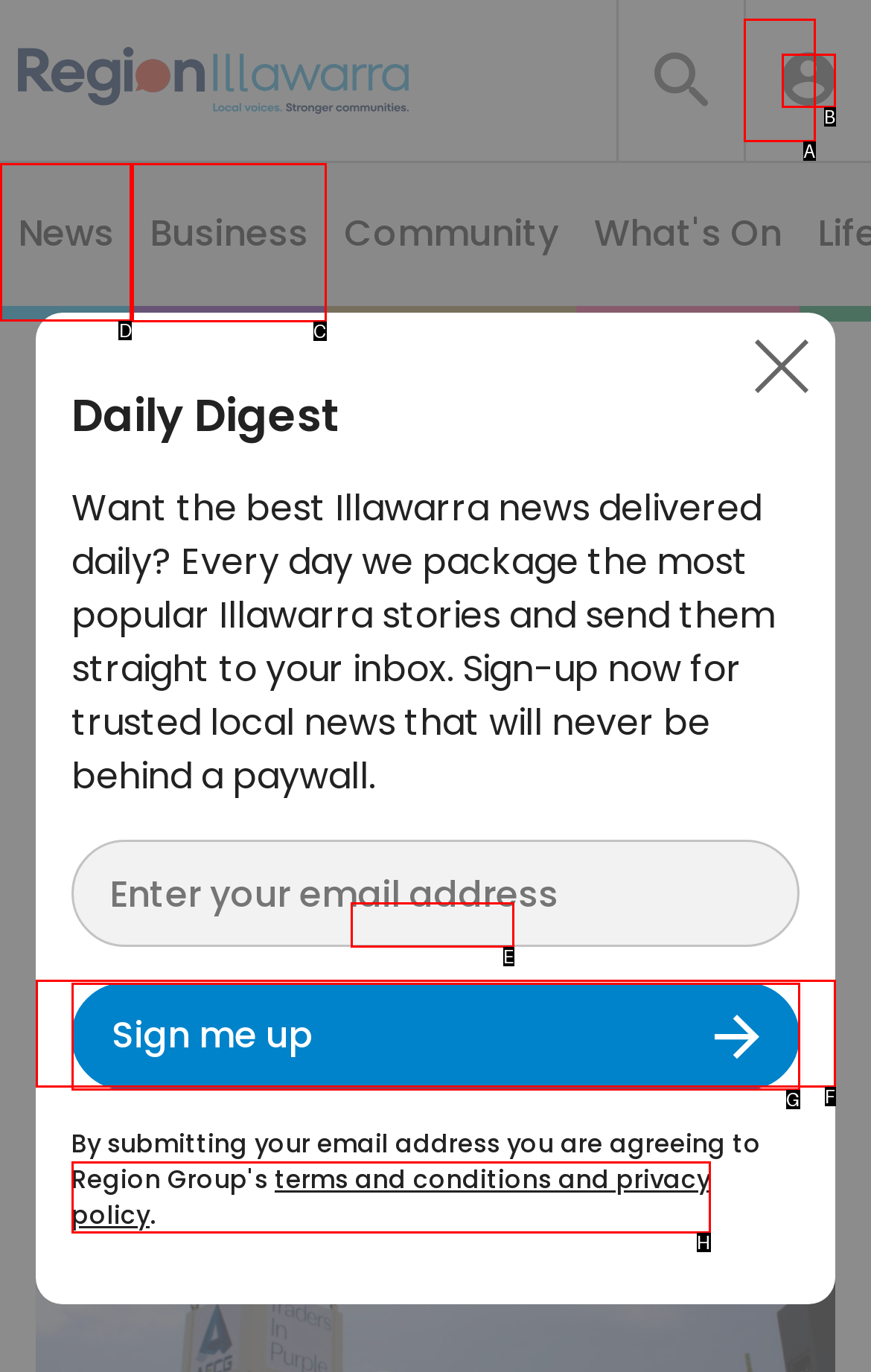Specify which UI element should be clicked to accomplish the task: Read the news. Answer with the letter of the correct choice.

D